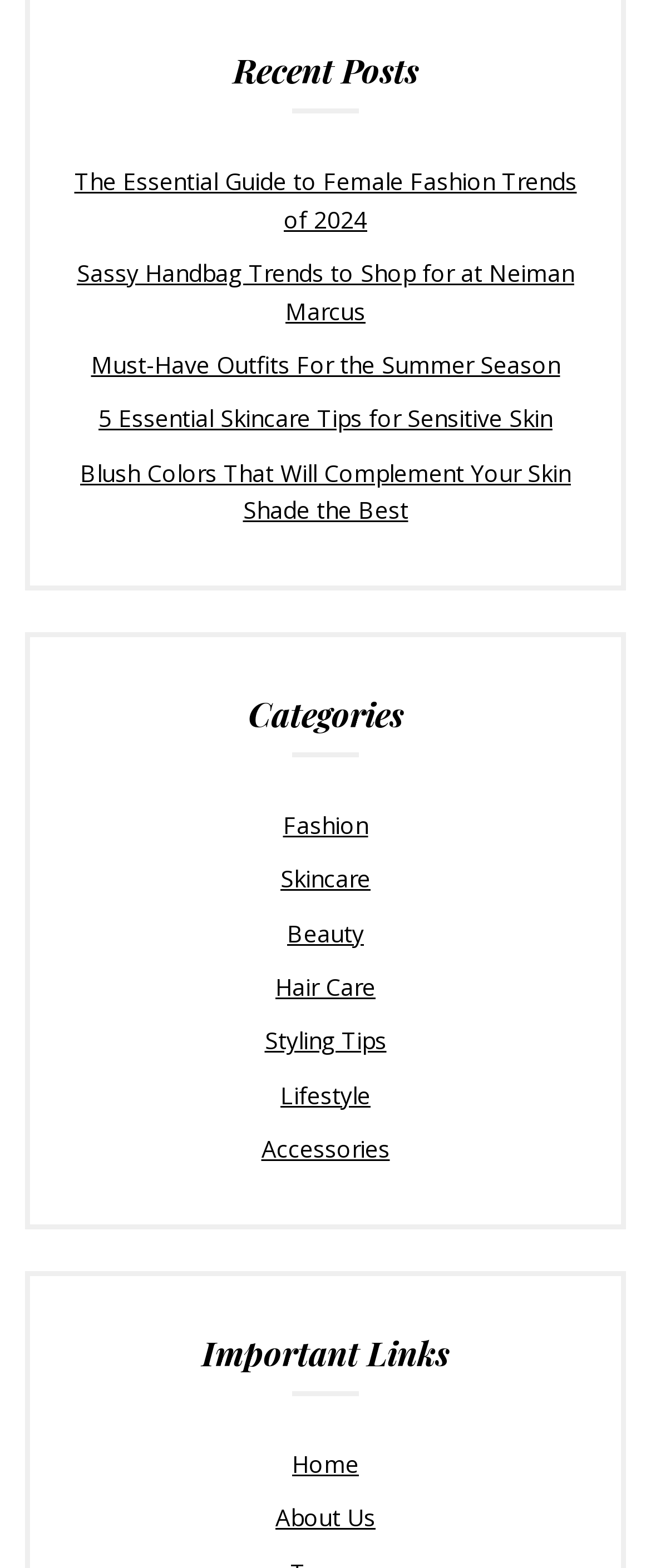From the element description Beauty, predict the bounding box coordinates of the UI element. The coordinates must be specified in the format (top-left x, top-left y, bottom-right x, bottom-right y) and should be within the 0 to 1 range.

[0.441, 0.585, 0.559, 0.605]